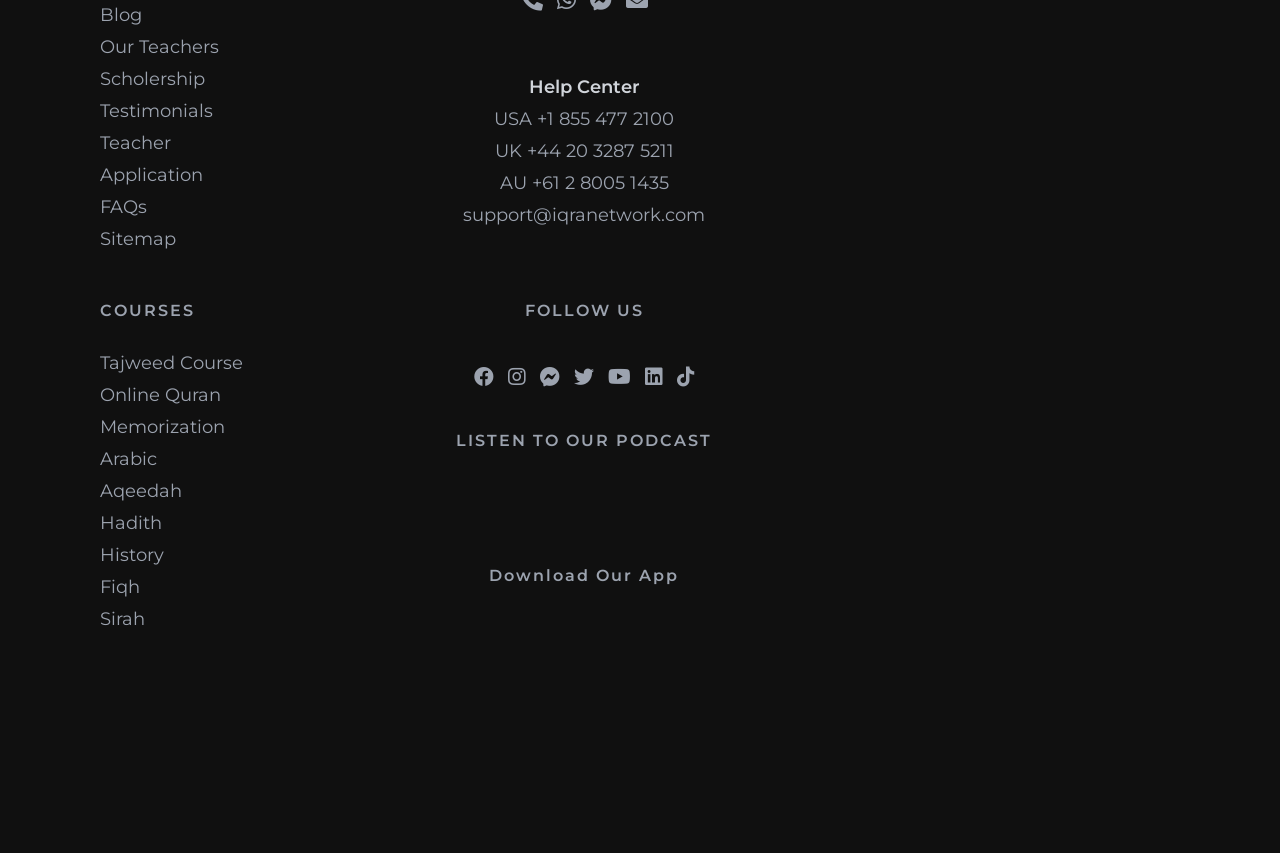Identify the bounding box coordinates for the element you need to click to achieve the following task: "Call the USA phone number". The coordinates must be four float values ranging from 0 to 1, formatted as [left, top, right, bottom].

[0.344, 0.12, 0.569, 0.158]